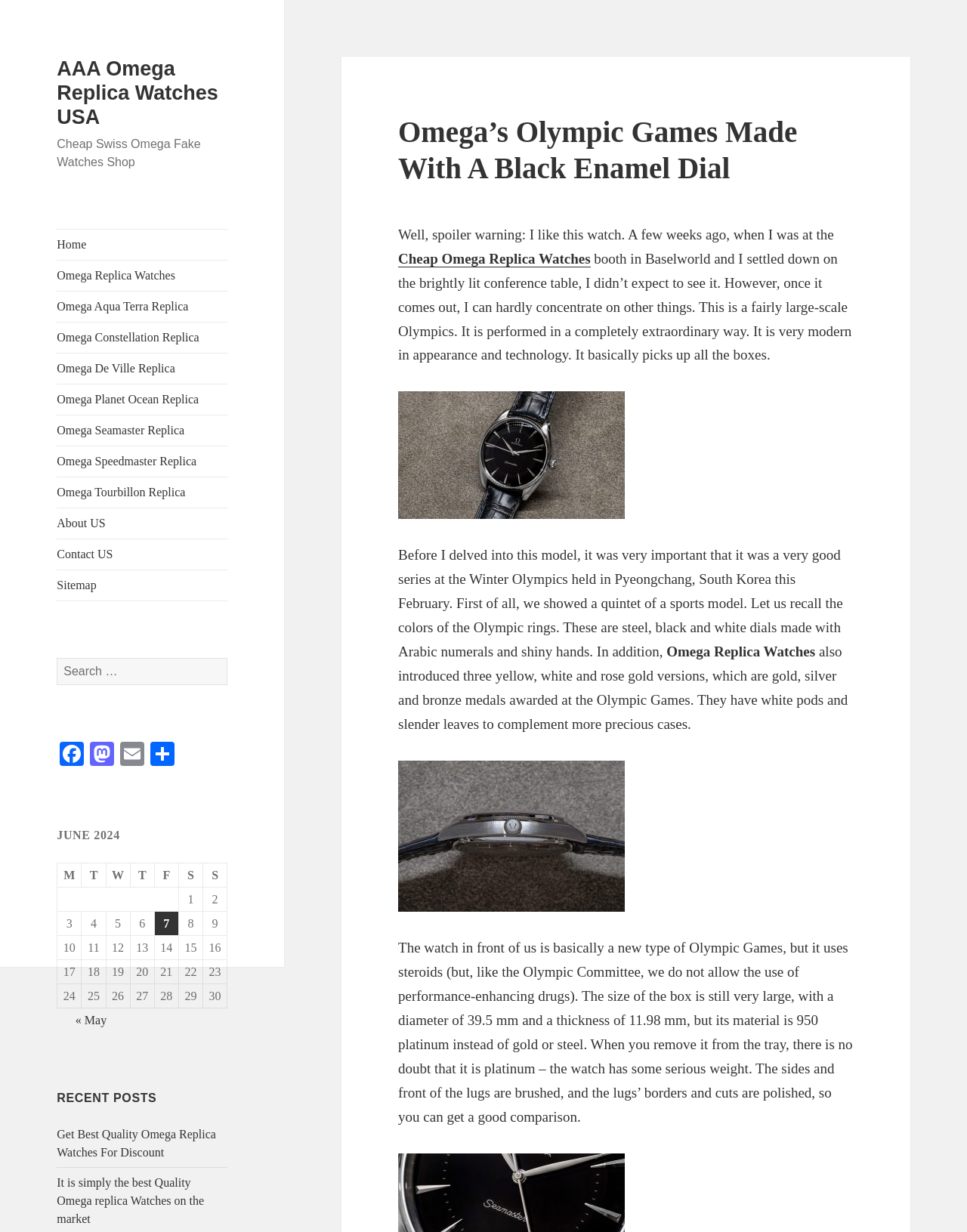Explain the webpage's layout and main content in detail.

This webpage is about Omega replica watches, specifically featuring Omega's Olympic Games watch with a black enamel dial. At the top, there is a navigation menu with links to various Omega replica watch categories, such as Omega Aqua Terra, Omega Constellation, and Omega Seamaster. Below the navigation menu, there is a search bar with a "Search" button.

On the left side, there is a table displaying a calendar for June 2024, with each day of the month listed in a separate row. The table also includes a caption and column headers for the days of the week. Some of the table cells contain links to posts published on specific dates.

Below the calendar, there is a section titled "RECENT POSTS" with links to several recent articles about Omega replica watches. The articles have titles such as "Get Best Quality Omega Replica Watches For Discount" and "It is simply the best Quality Omega replica Watches on the market".

On the right side, there are social media links to Facebook, Mastodon, Email, and Share. There is also a heading with the title "Omega’s Olympic Games Made With A Black Enamel Dial" and a brief article about the watch, which starts with "Well, spoiler warning: I like this watch. A few weeks ago, when I was at the...".

At the bottom of the page, there is a navigation section with links to previous and next months, allowing users to browse the calendar for different months.